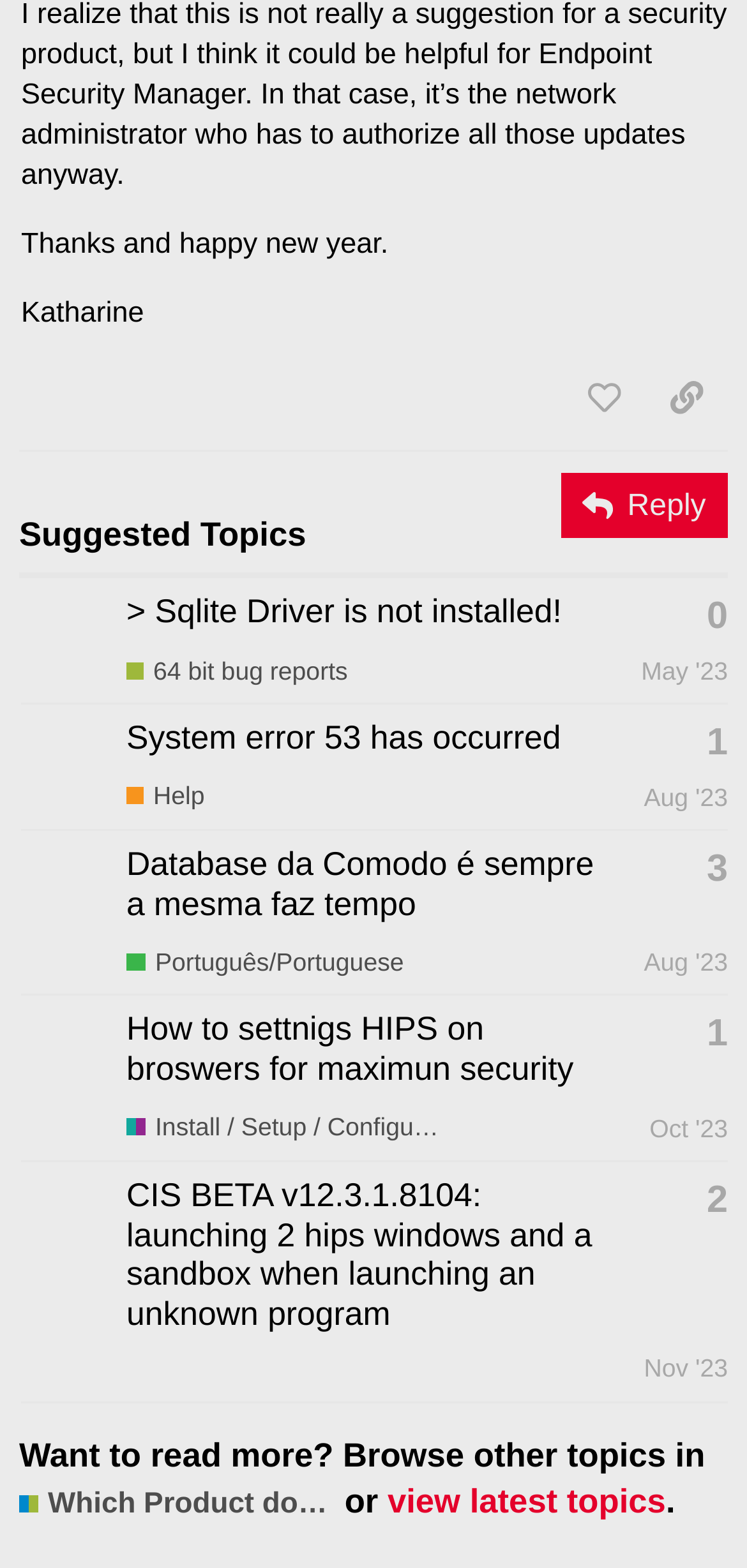What is the name of the user who posted the first topic?
Use the image to give a comprehensive and detailed response to the question.

I looked at the first row in the table and found the link 'rokejulianlockhart' which is the name of the user who posted the first topic.